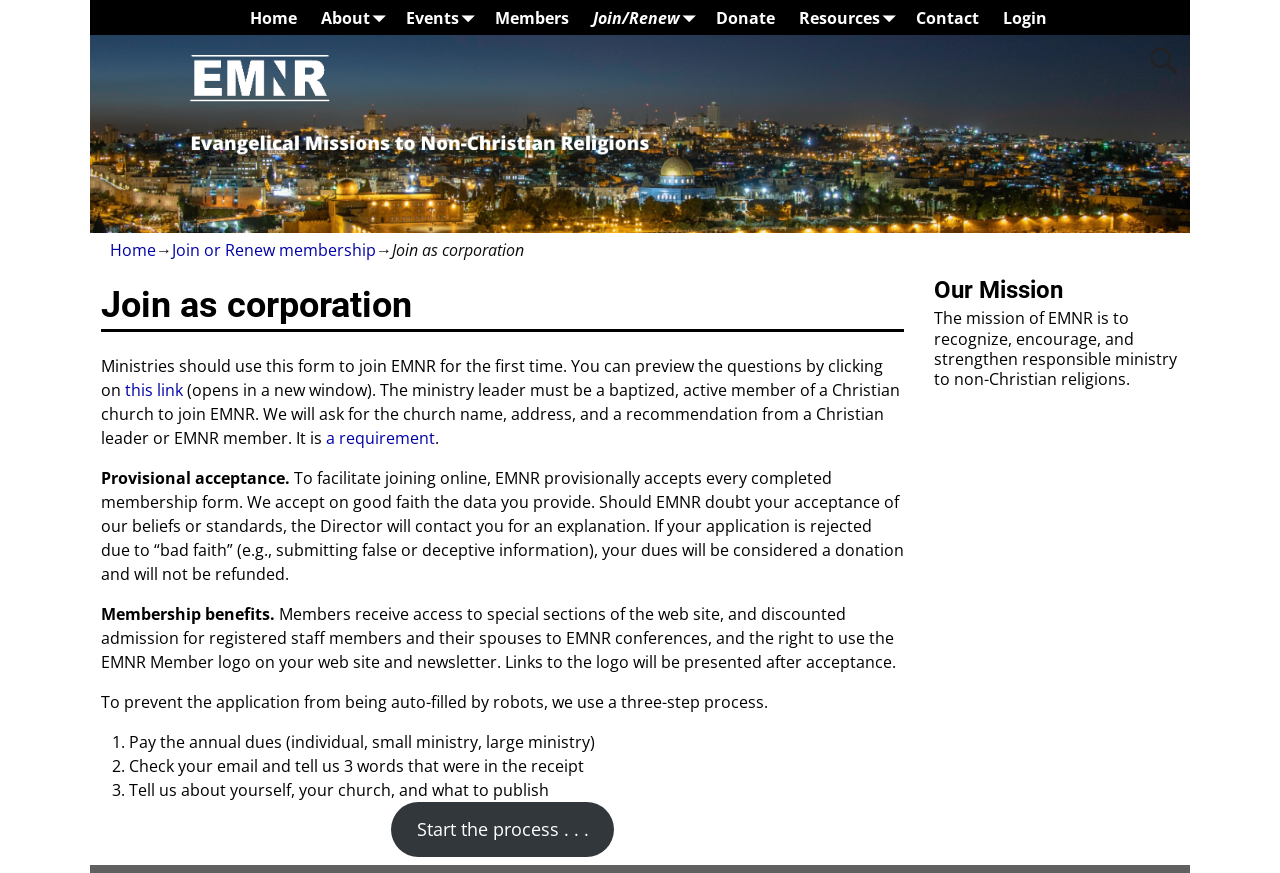Please determine the bounding box coordinates of the area that needs to be clicked to complete this task: 'Click on the 'Insurance' category'. The coordinates must be four float numbers between 0 and 1, formatted as [left, top, right, bottom].

None